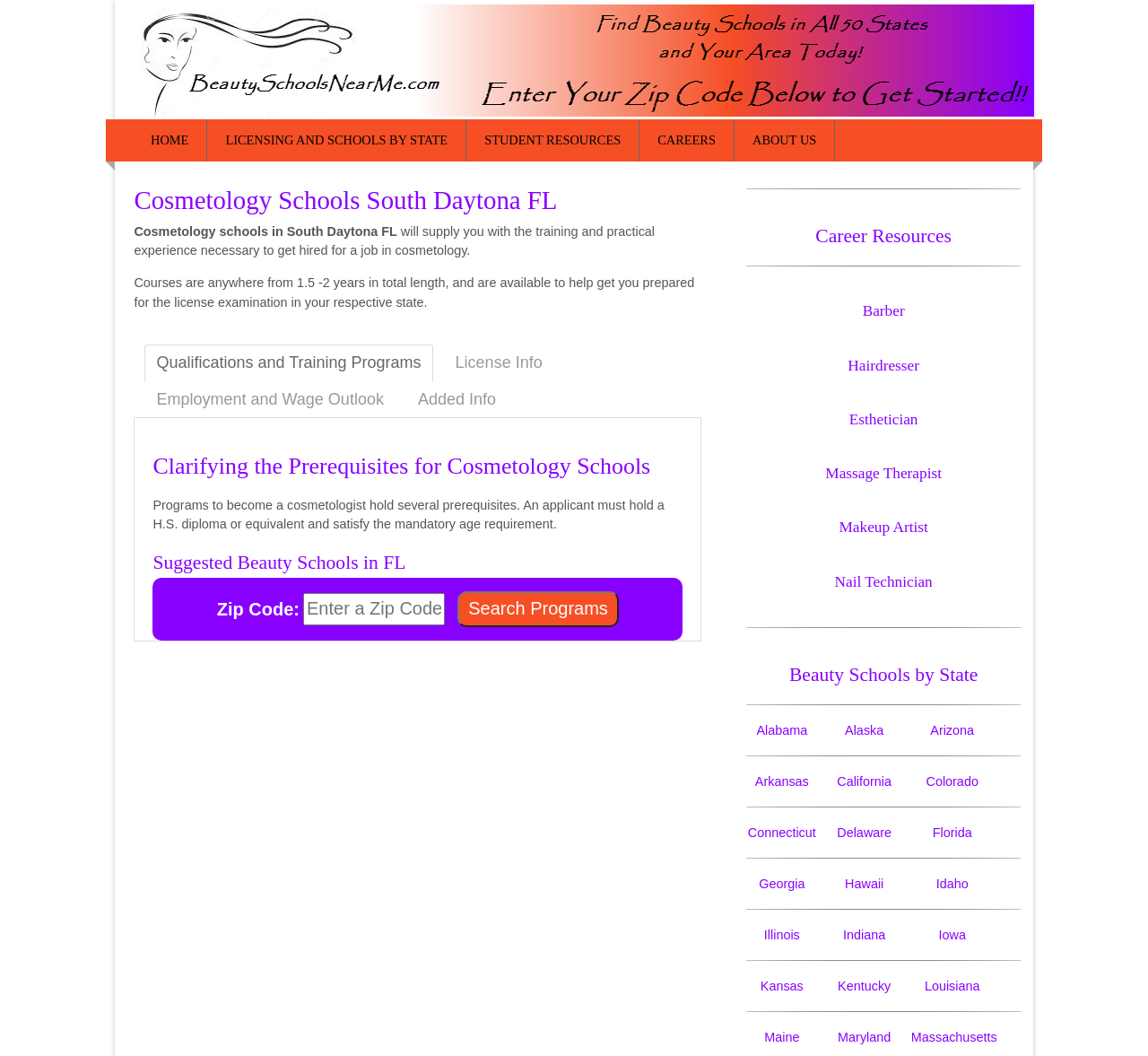Pinpoint the bounding box coordinates of the area that should be clicked to complete the following instruction: "Get information on barber careers". The coordinates must be given as four float numbers between 0 and 1, i.e., [left, top, right, bottom].

[0.751, 0.287, 0.788, 0.303]